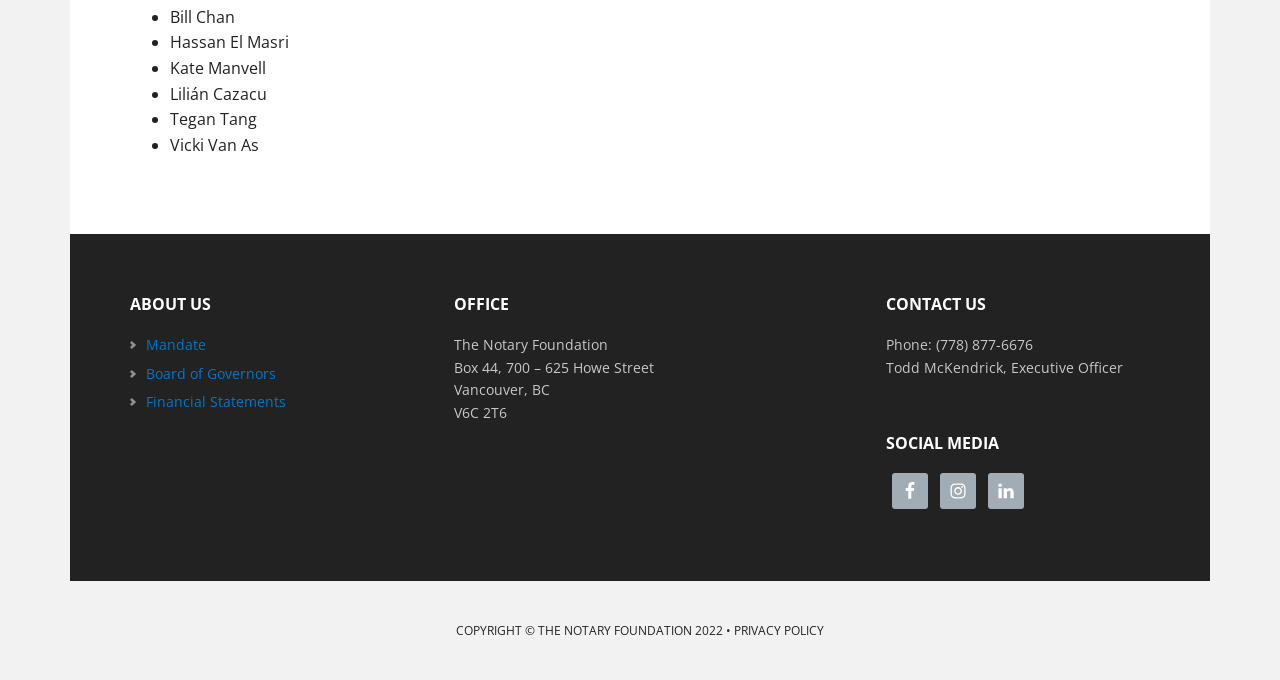Determine the bounding box coordinates of the area to click in order to meet this instruction: "Check the contact phone number".

[0.692, 0.493, 0.807, 0.521]